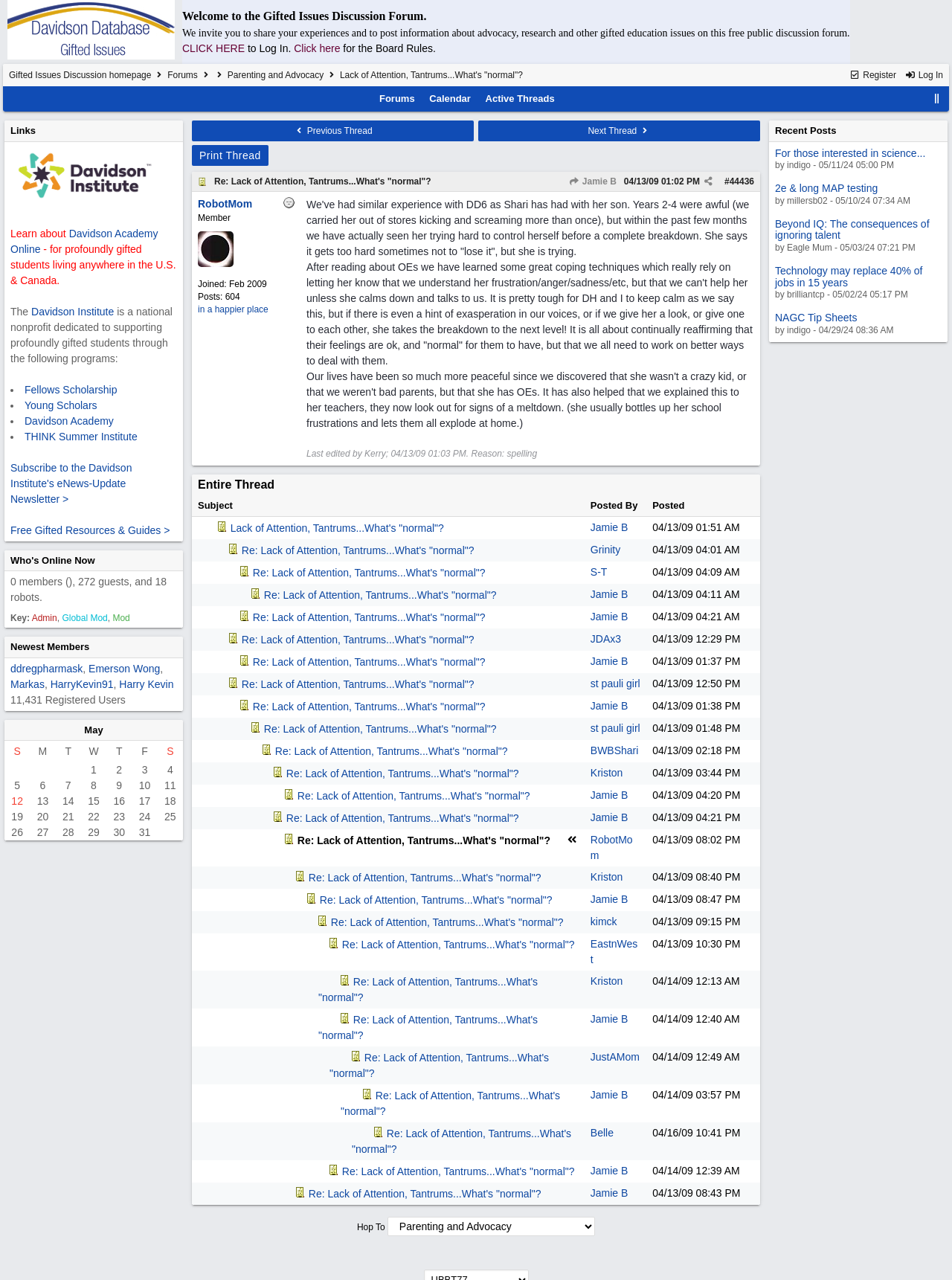Identify and extract the main heading from the webpage.

Gifted Issues Discussion homepage  Forums   Parenting and Advocacy  Lack of Attention, Tantrums...What's "normal"?